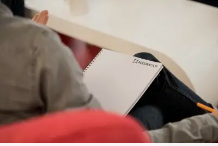What is the texture of the chair?
Answer the question with a single word or phrase by looking at the picture.

Soft fabric